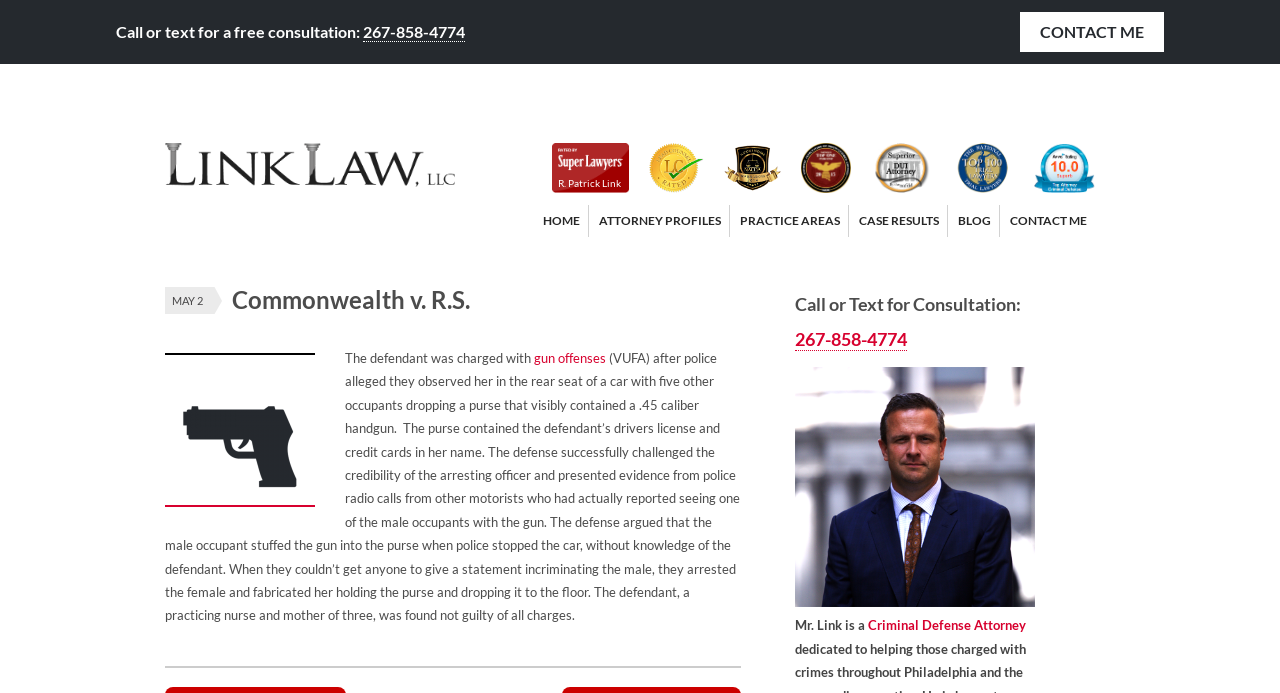Please find the bounding box coordinates of the element that you should click to achieve the following instruction: "View the profile of Pennsylvania Criminal Defense Attorney R. Patrick Link". The coordinates should be presented as four float numbers between 0 and 1: [left, top, right, bottom].

[0.415, 0.206, 0.491, 0.278]